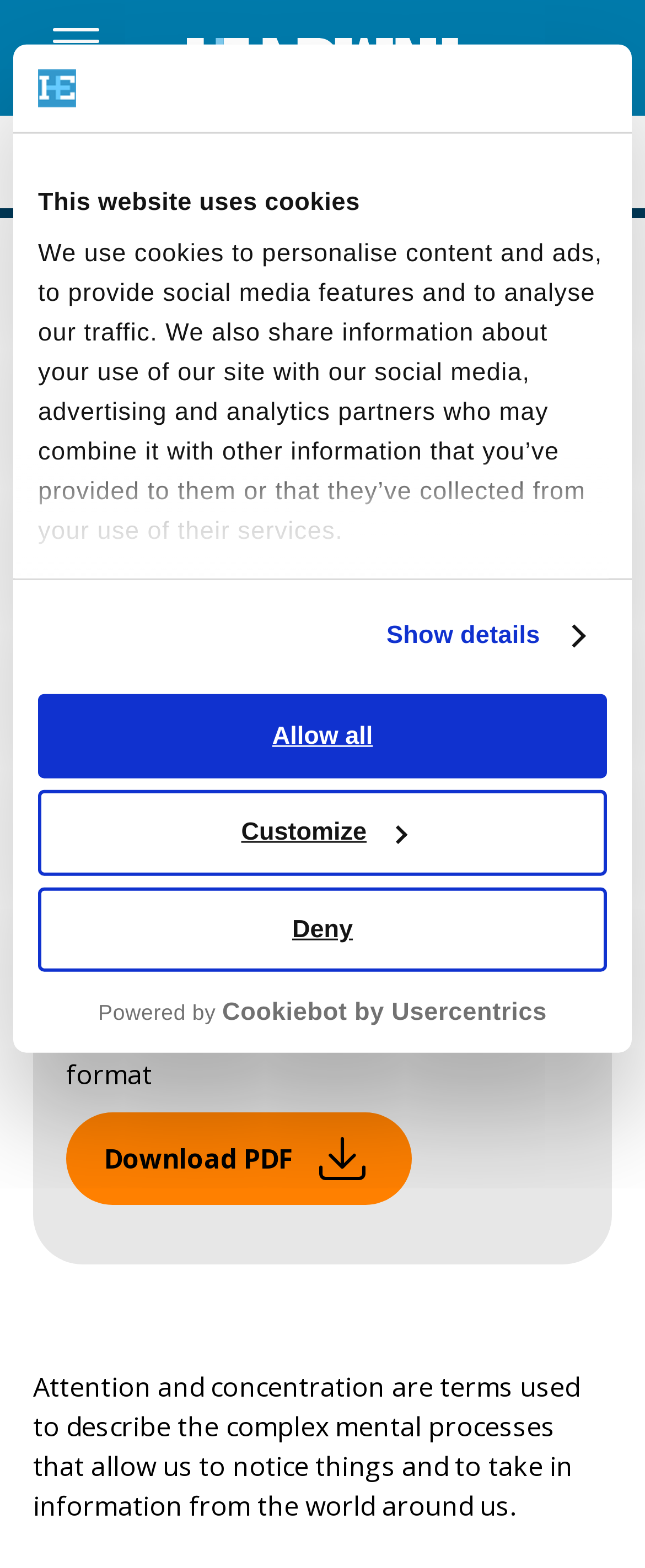Pinpoint the bounding box coordinates of the clickable area needed to execute the instruction: "Go to 'Home'". The coordinates should be specified as four float numbers between 0 and 1, i.e., [left, top, right, bottom].

[0.051, 0.082, 0.154, 0.102]